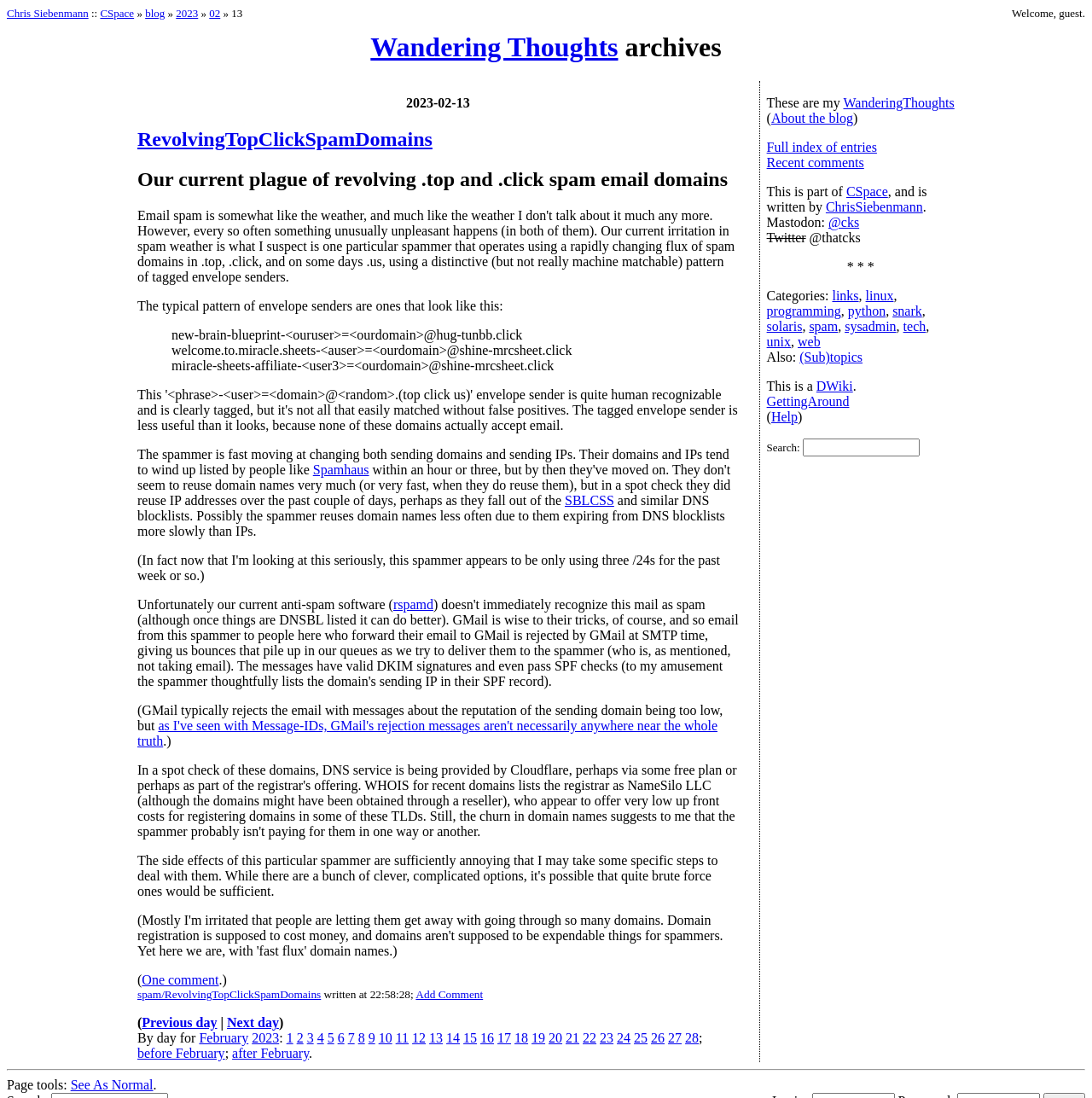Please provide a comprehensive answer to the question based on the screenshot: What is the topic of the blog post?

I found the answer by looking at the heading 'RevolvingTopClickSpamDomains' and the content of the blog post which discusses spam email domains.